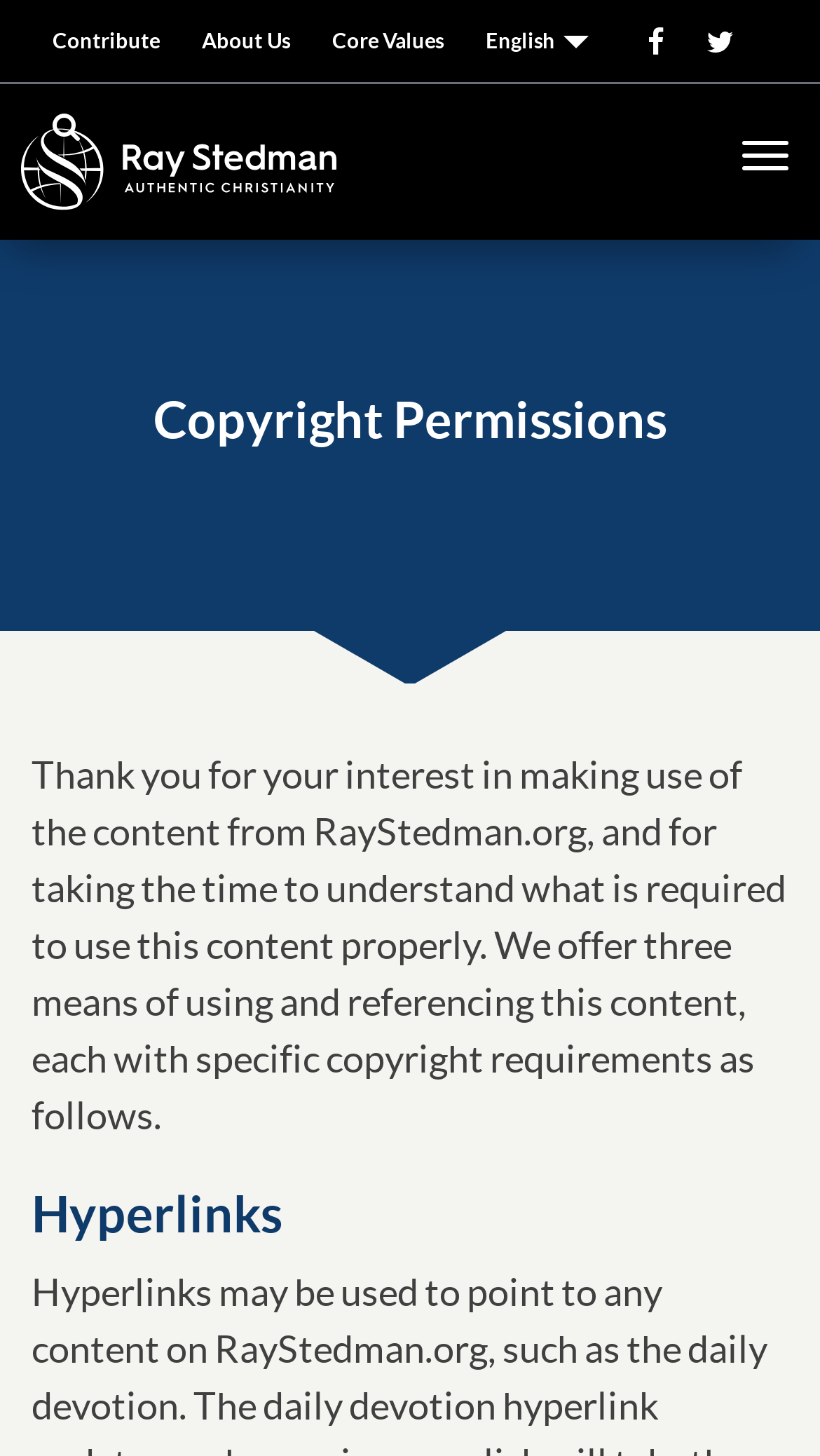What is the main topic of this webpage?
Look at the image and respond with a one-word or short phrase answer.

Copyright Permissions